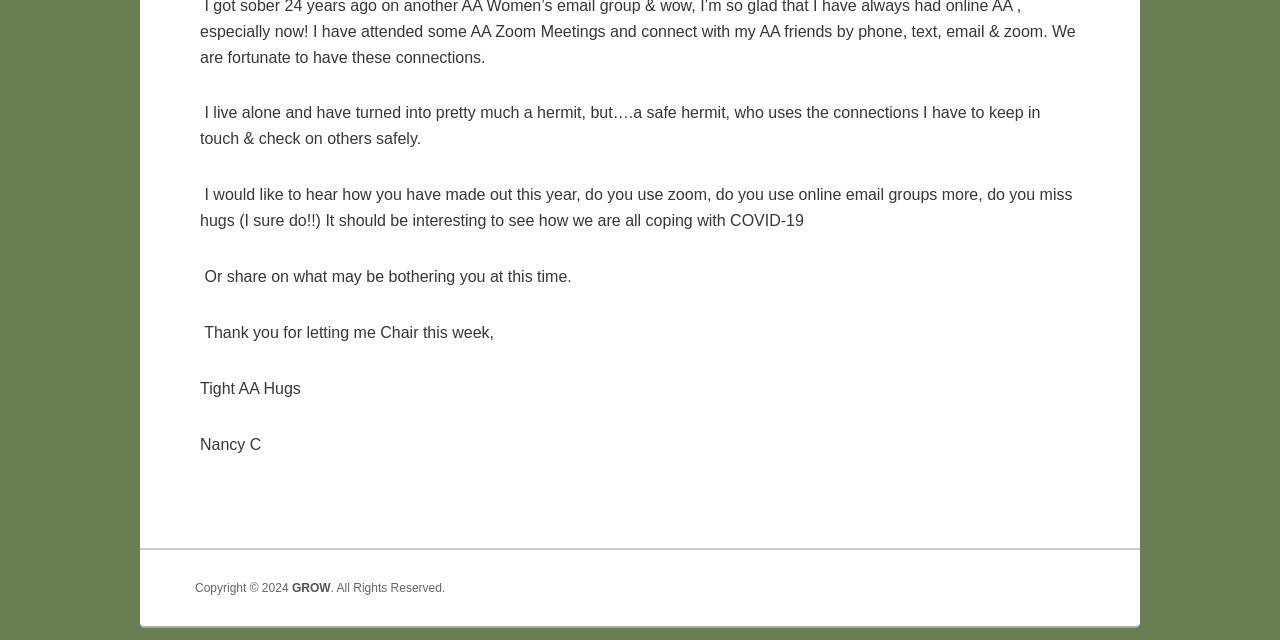Provide the bounding box coordinates for the specified HTML element described in this description: "GROW". The coordinates should be four float numbers ranging from 0 to 1, in the format [left, top, right, bottom].

[0.228, 0.907, 0.258, 0.929]